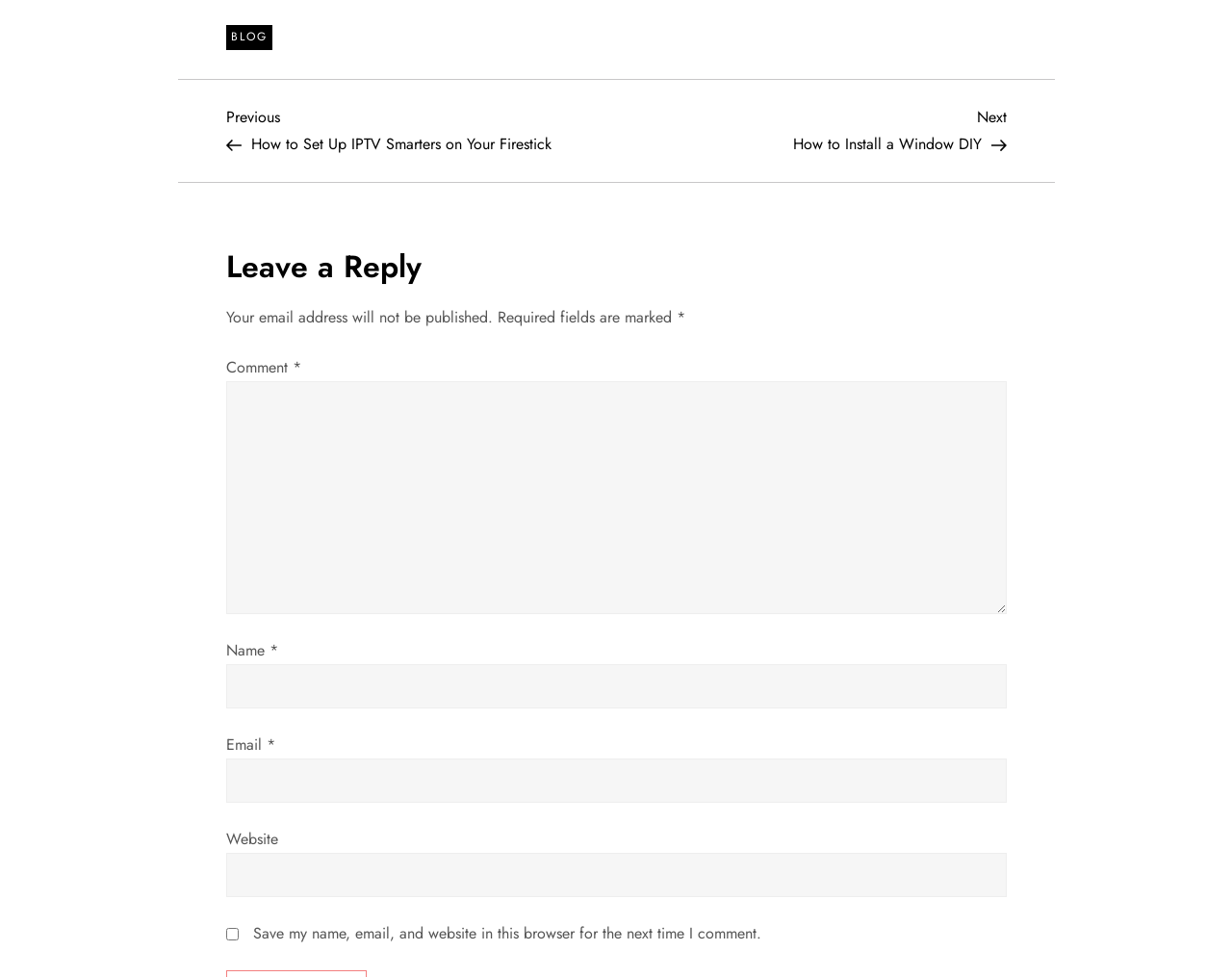What is the purpose of the checkbox at the bottom of the comment form?
Please give a detailed answer to the question using the information shown in the image.

The checkbox is labeled 'Save my name, email, and website in this browser for the next time I comment.' This suggests that its purpose is to allow users to save their information so that they do not have to re-enter it the next time they want to leave a comment.